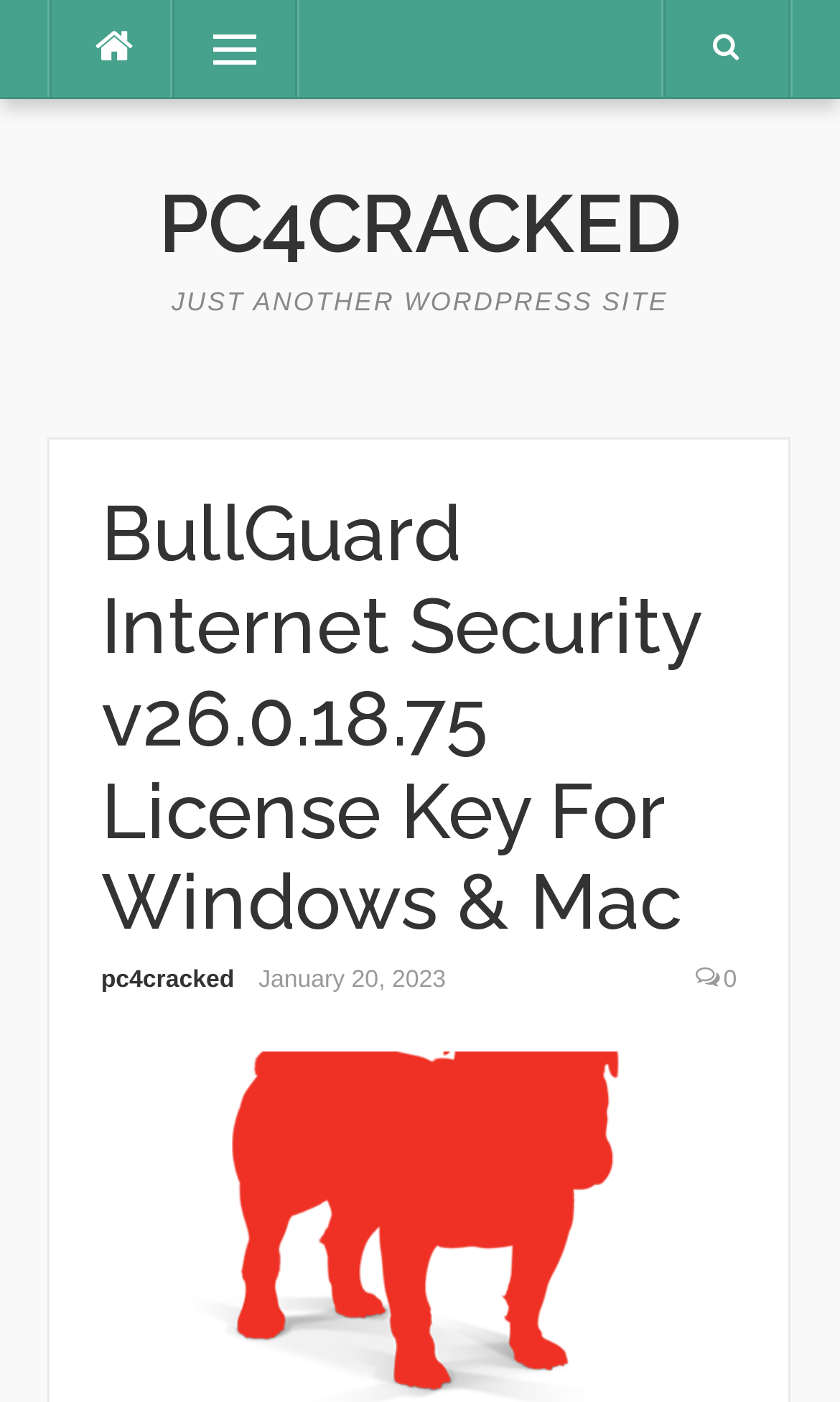Locate the bounding box of the UI element with the following description: "Man Tools & Equipment".

None